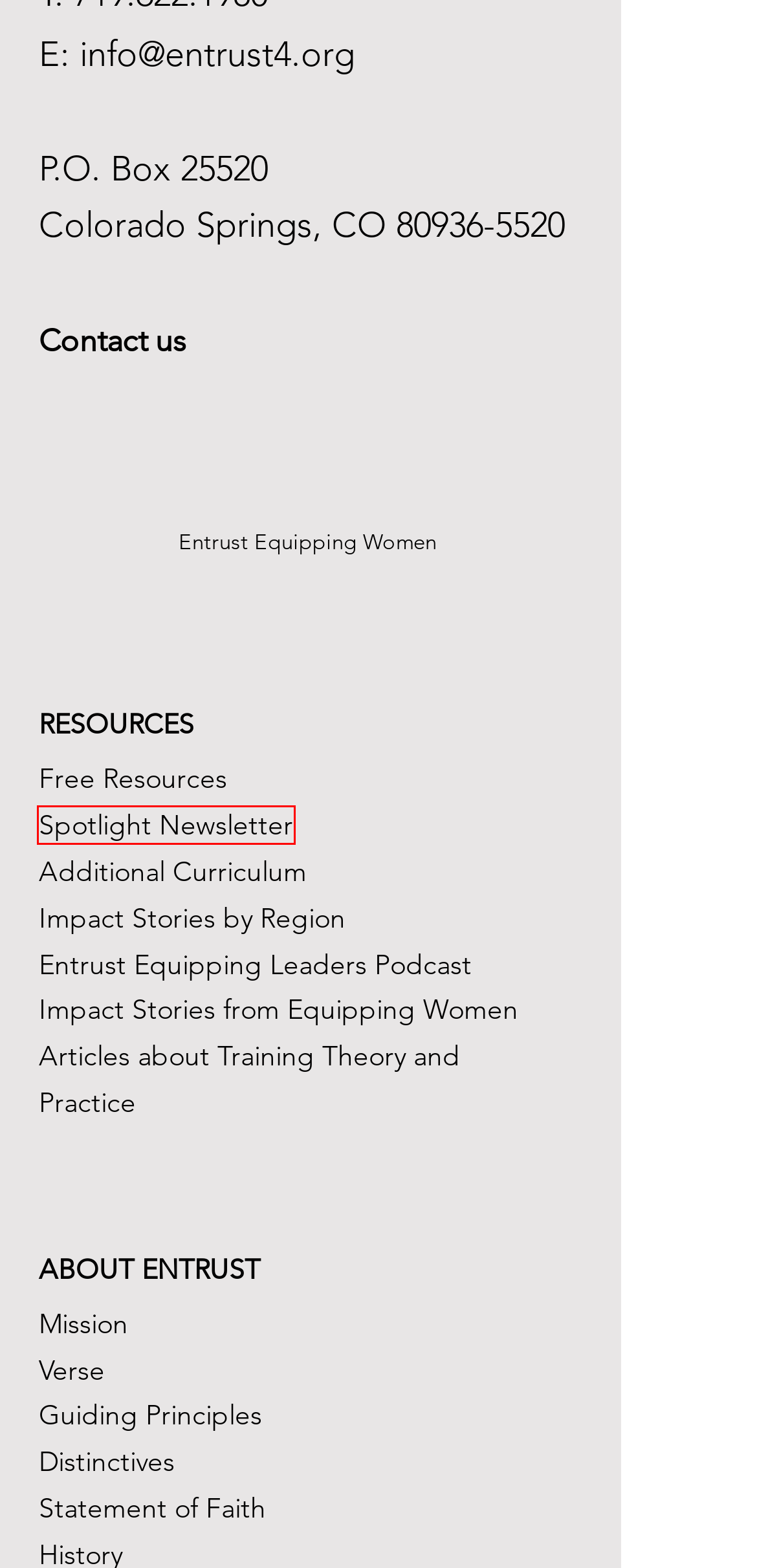You are provided with a screenshot of a webpage that has a red bounding box highlighting a UI element. Choose the most accurate webpage description that matches the new webpage after clicking the highlighted element. Here are your choices:
A. Contact | Entrust
B. Mission and Values | Entrust
C. Spotlight Newsletter | Entrust
D. Distinctives | Entrust
E. Exploring Entrust Equipping Leaders: The Entrust Podcast Series
F. Free tips and resources | Entrust
G. Additional Curriculum | Entrust
H. Articles | Entrust

C